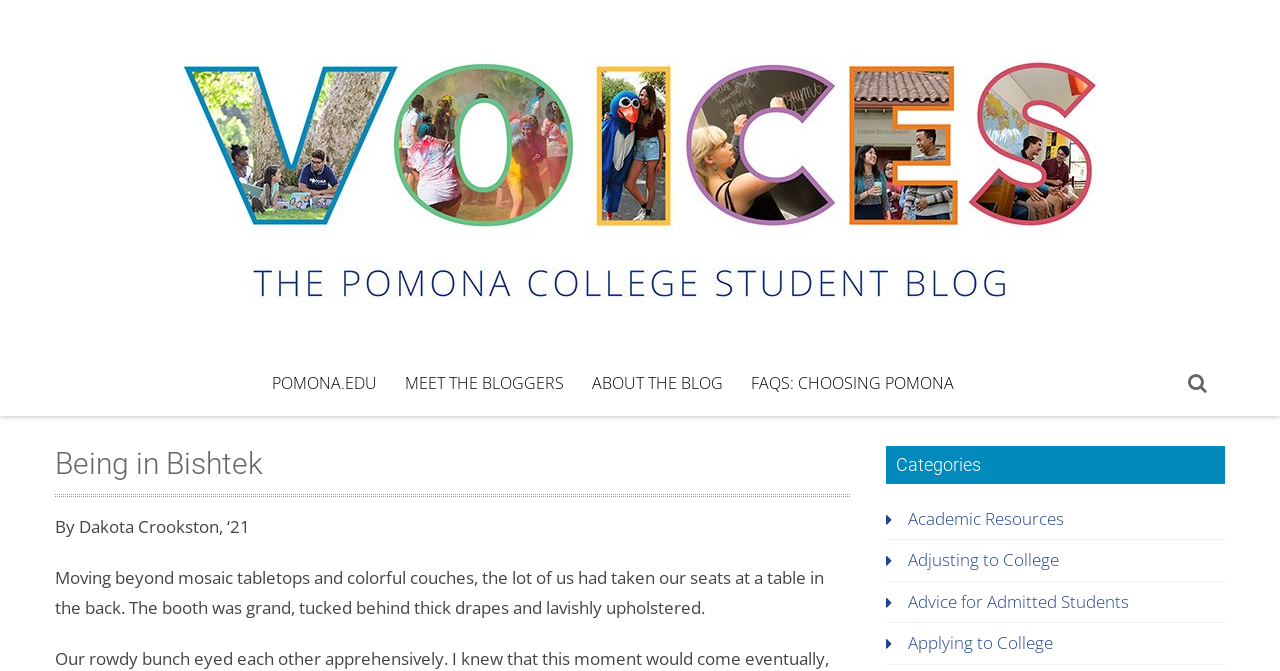Based on the image, please elaborate on the answer to the following question:
What is the name of the blogger?

The blogger's name is mentioned in the text 'By Dakota Crookston, ‘21' which is located below the heading 'Being in Bishtek'.